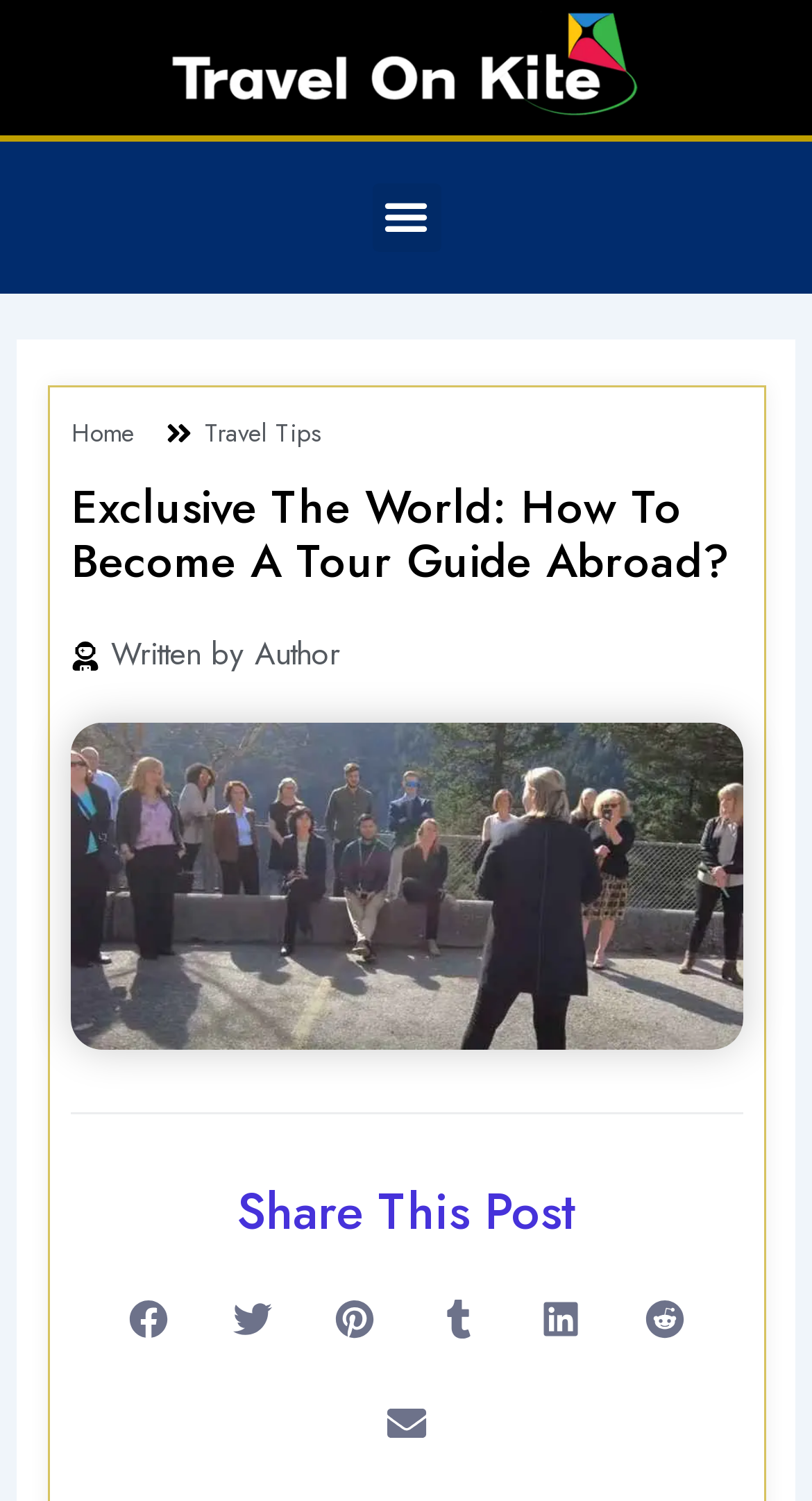Provide the bounding box coordinates of the area you need to click to execute the following instruction: "Toggle the Menu".

[0.458, 0.122, 0.542, 0.168]